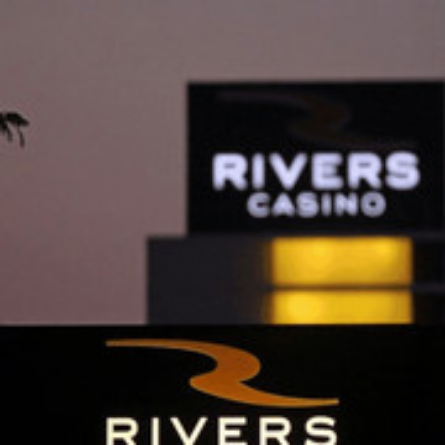What is written in bold, white letters?
Based on the image, answer the question with as much detail as possible.

The prominent design includes the word 'RIVERS' in bold, white letters, contrasted against a sleek, dark background.